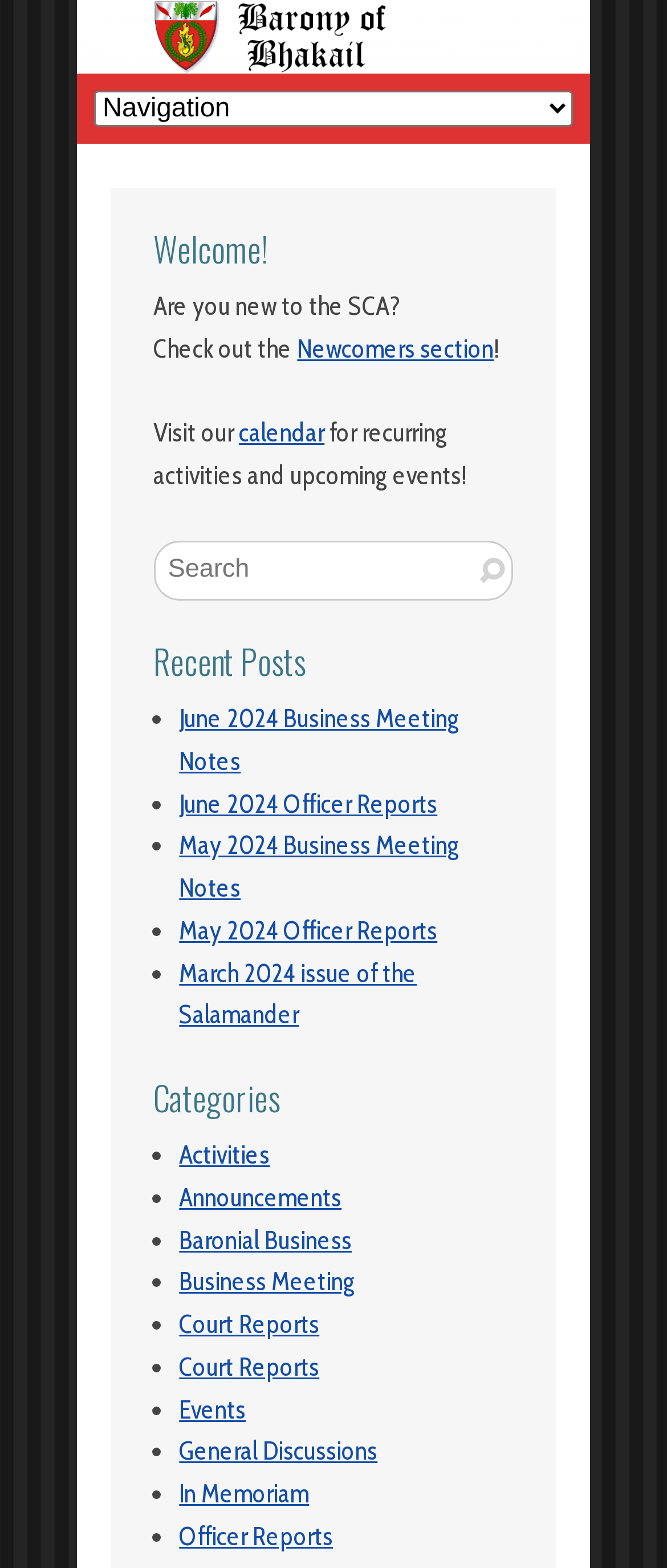Can you specify the bounding box coordinates for the region that should be clicked to fulfill this instruction: "Visit the newcomers section".

[0.446, 0.213, 0.74, 0.232]